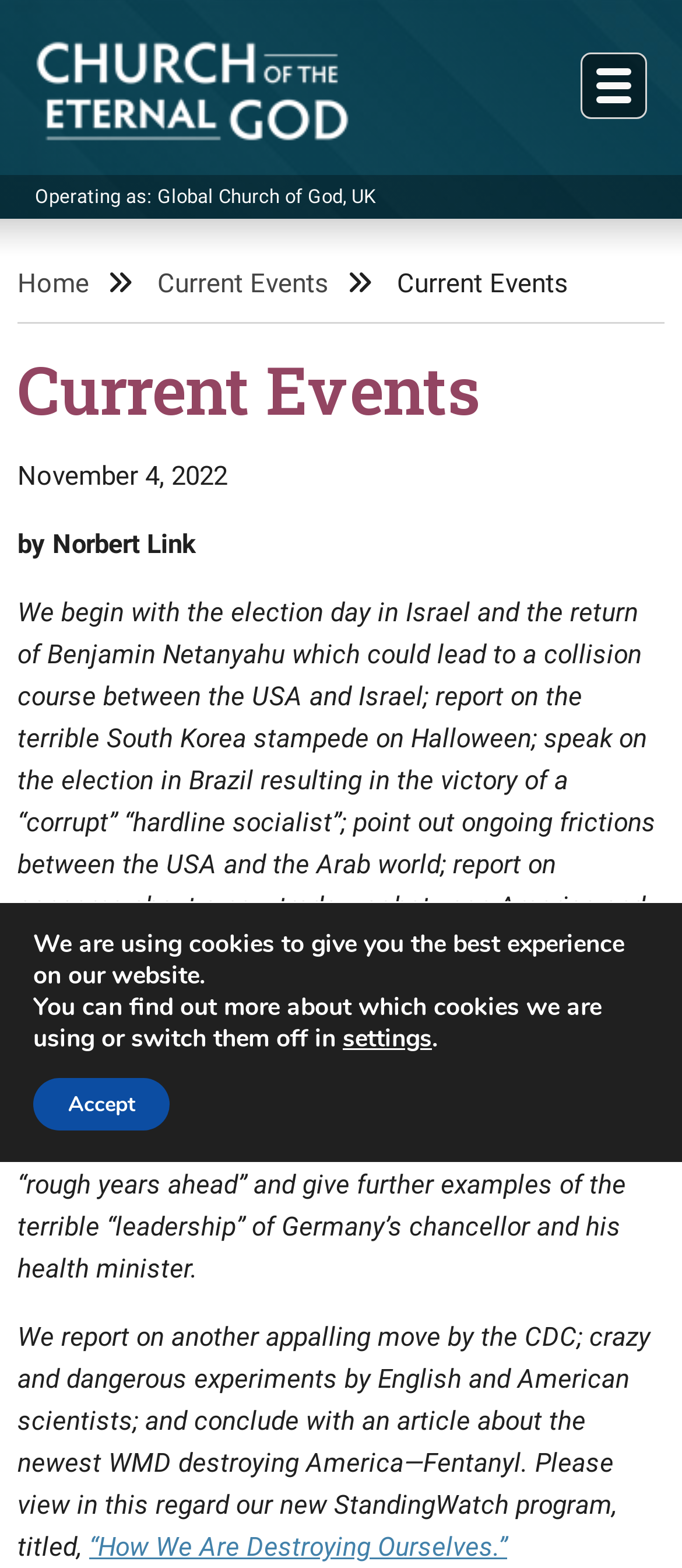Highlight the bounding box of the UI element that corresponds to this description: "Statement of Beliefs".

[0.051, 0.539, 0.467, 0.585]